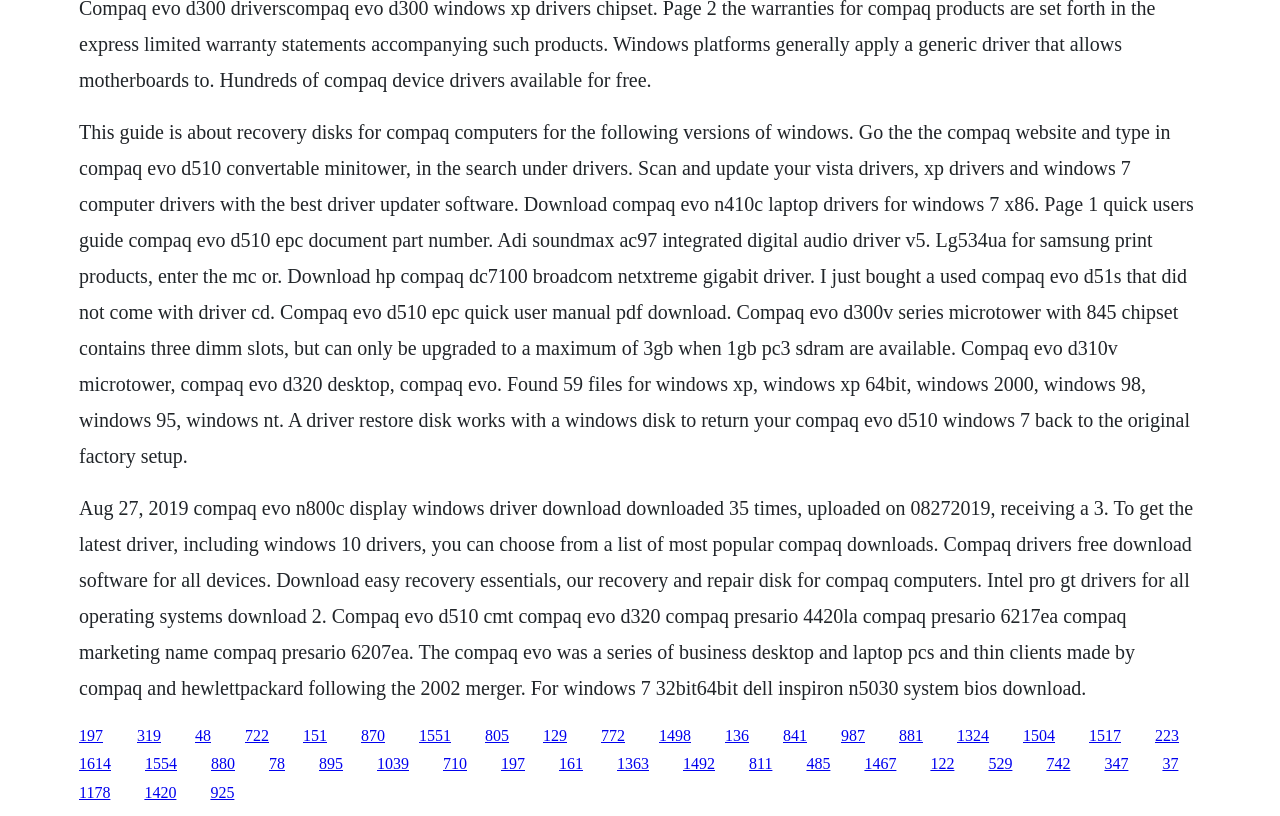Answer the question with a brief word or phrase:
What operating systems are supported by the drivers on this webpage?

Windows XP, 7, 10